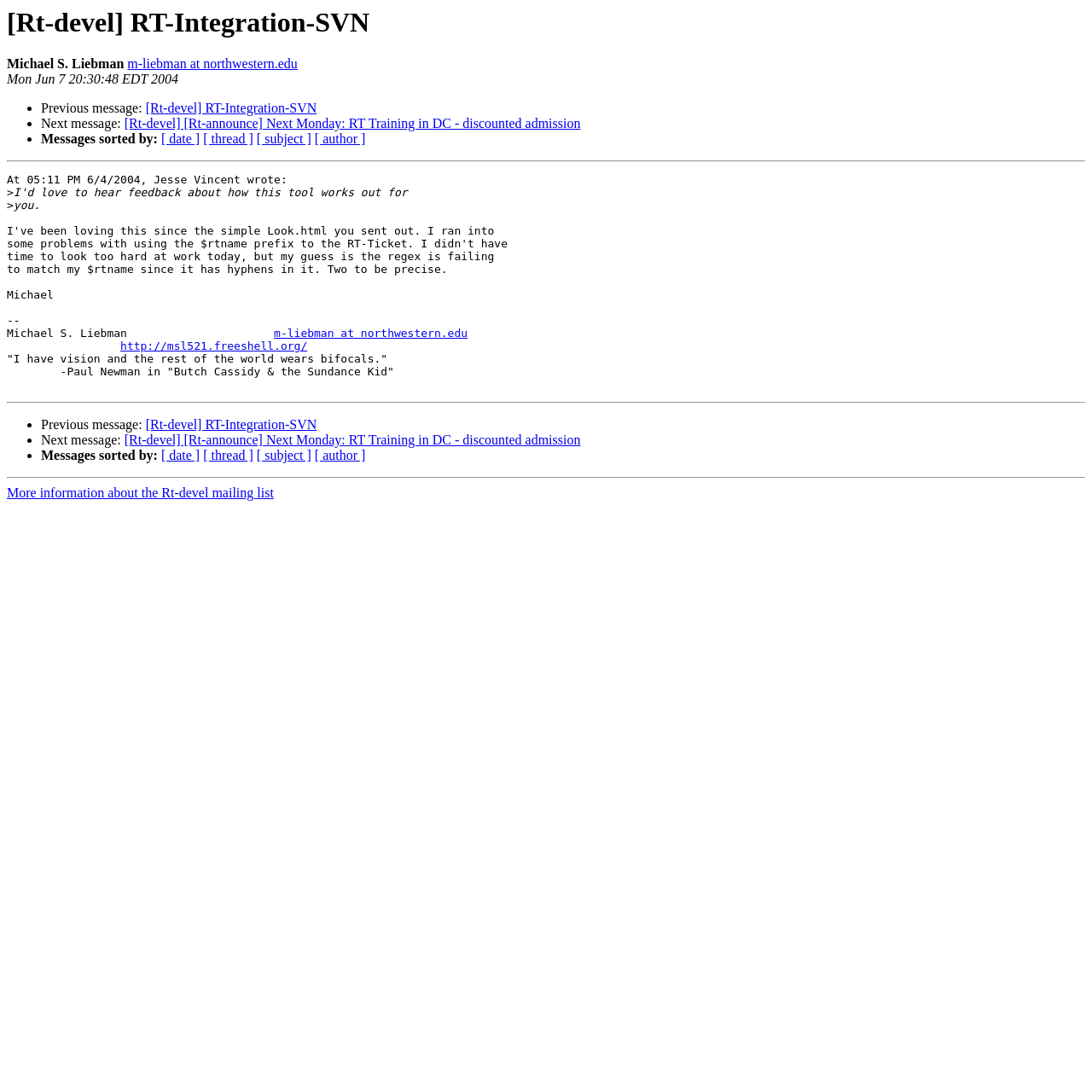Examine the image and give a thorough answer to the following question:
How many links are there in the message body?

I counted the number of link elements in the message body and found two links: 'm-liebman at northwestern.edu' and 'http://msl521.freeshell.org/'.